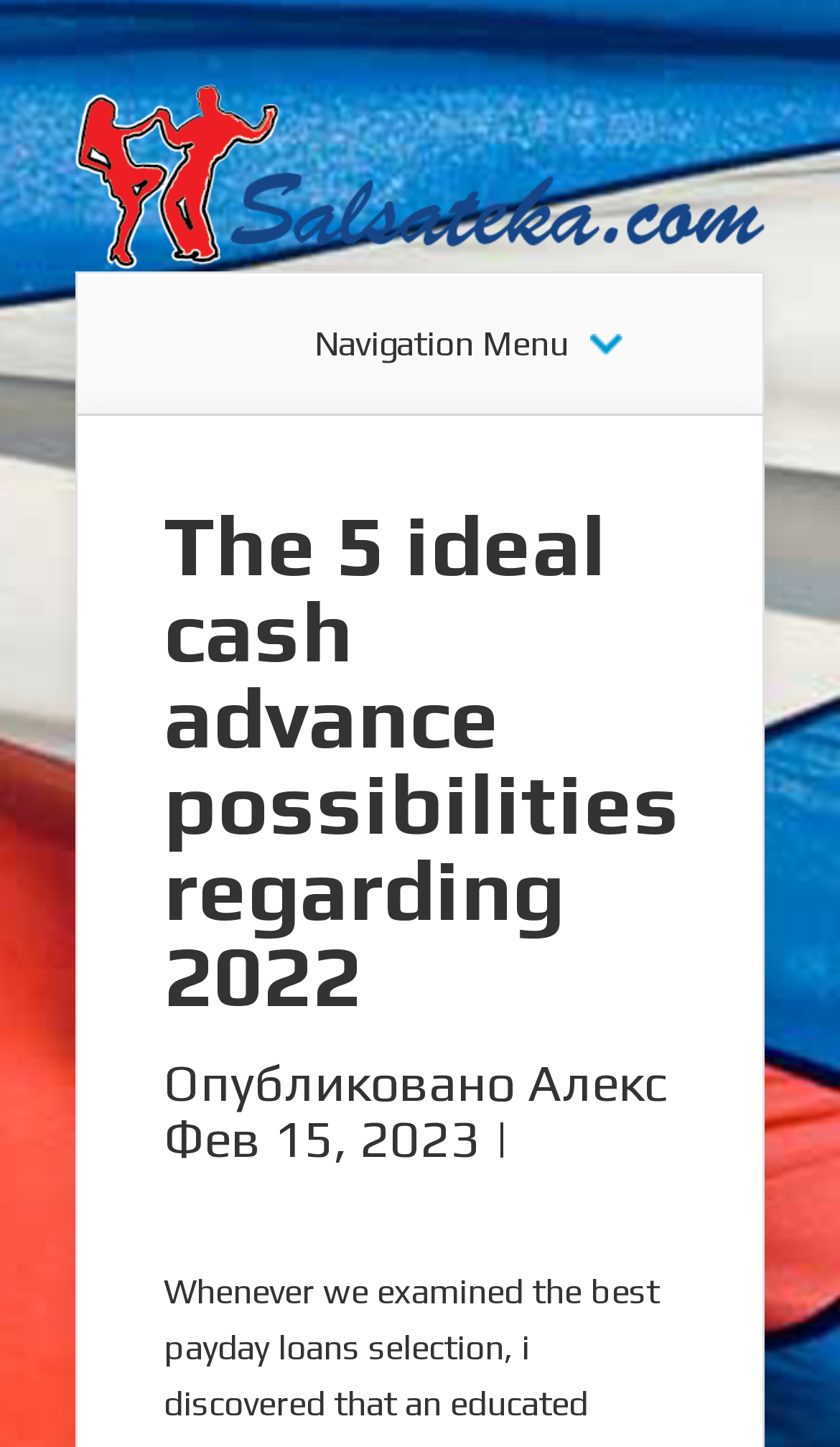Identify and provide the main heading of the webpage.

The 5 ideal cash advance possibilities regarding 2022